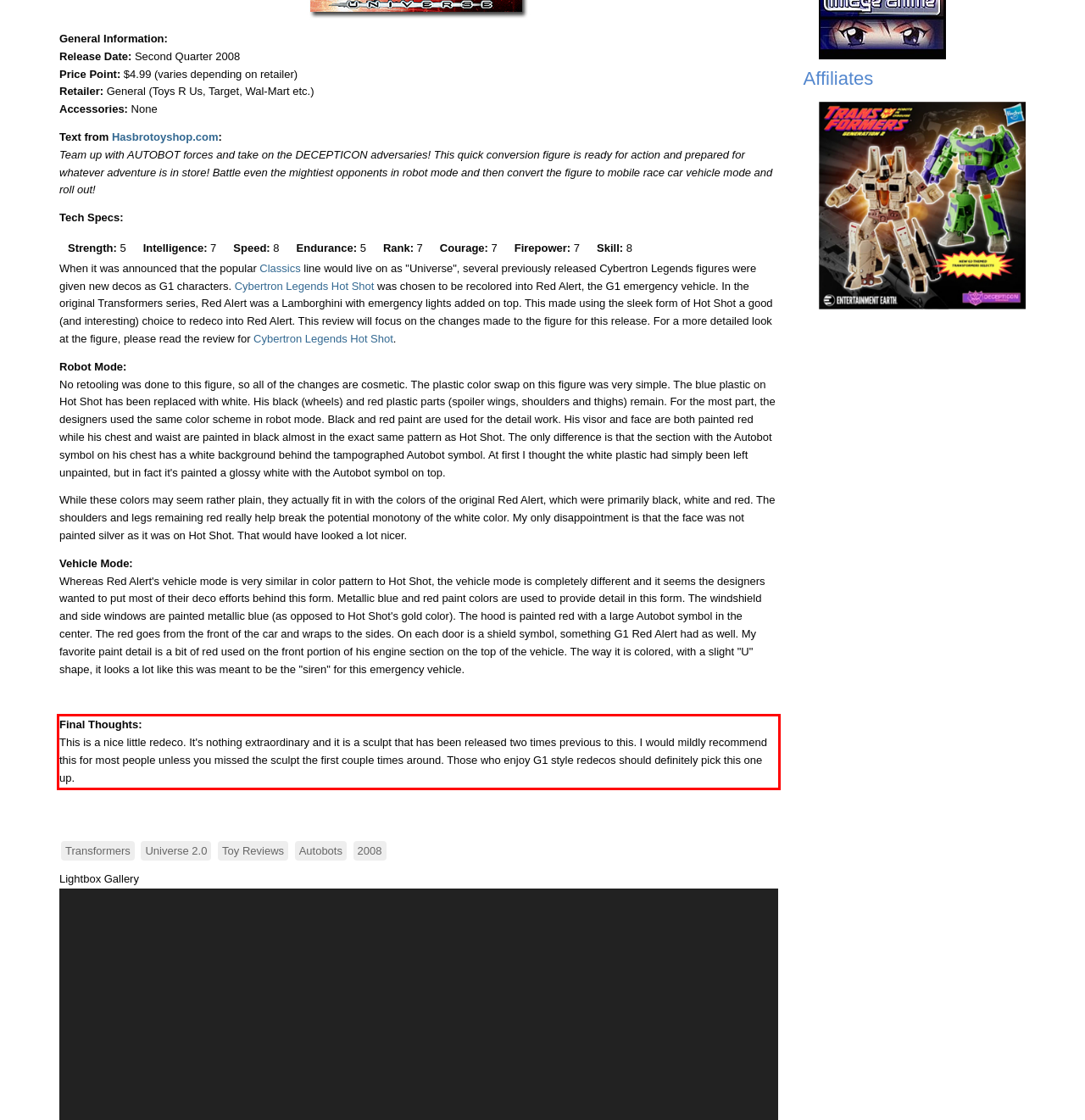Examine the webpage screenshot and use OCR to recognize and output the text within the red bounding box.

Final Thoughts: This is a nice little redeco. It's nothing extraordinary and it is a sculpt that has been released two times previous to this. I would mildly recommend this for most people unless you missed the sculpt the first couple times around. Those who enjoy G1 style redecos should definitely pick this one up.